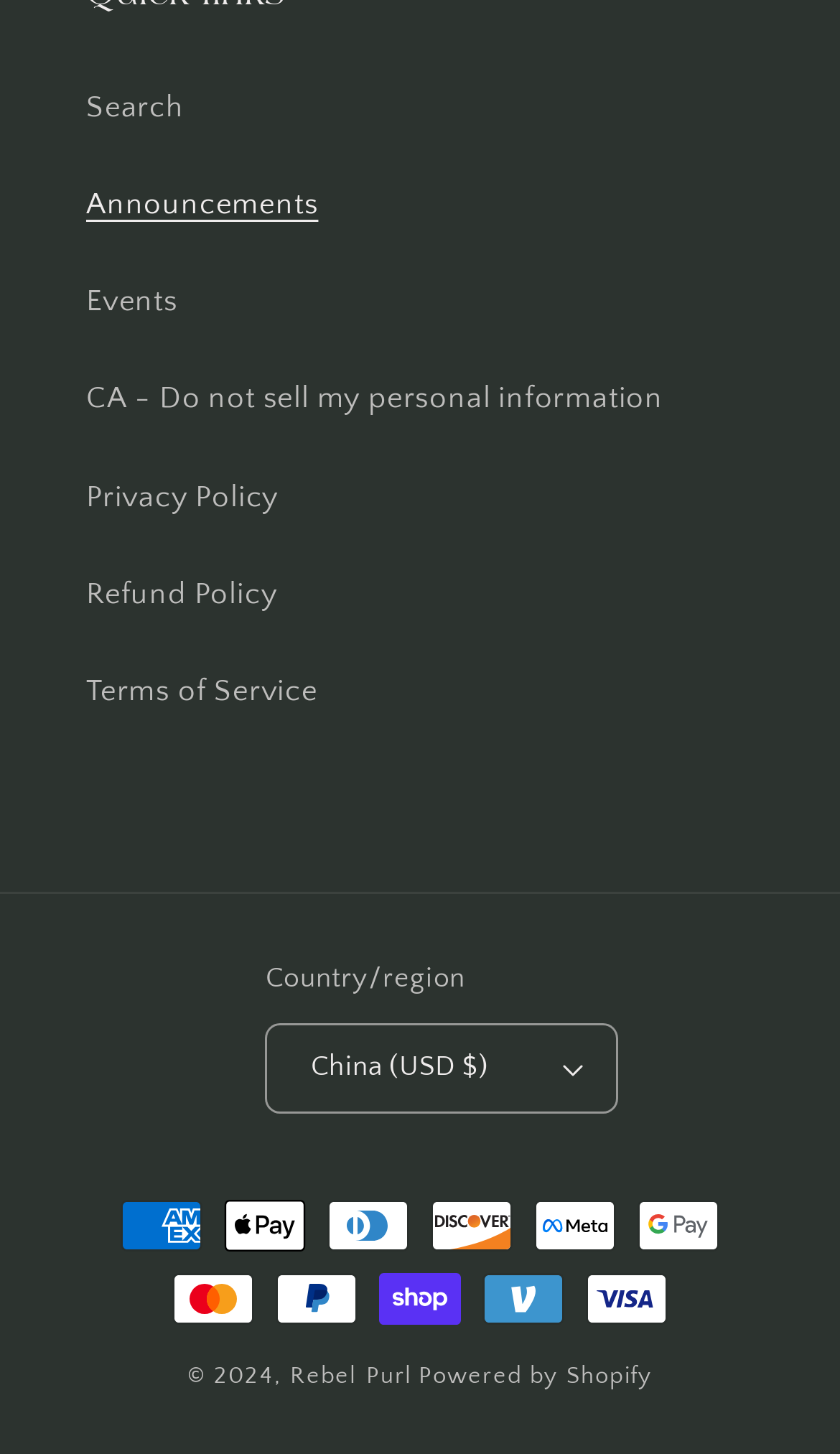Identify the bounding box for the UI element that is described as follows: "China (USD $)".

[0.316, 0.703, 0.735, 0.765]